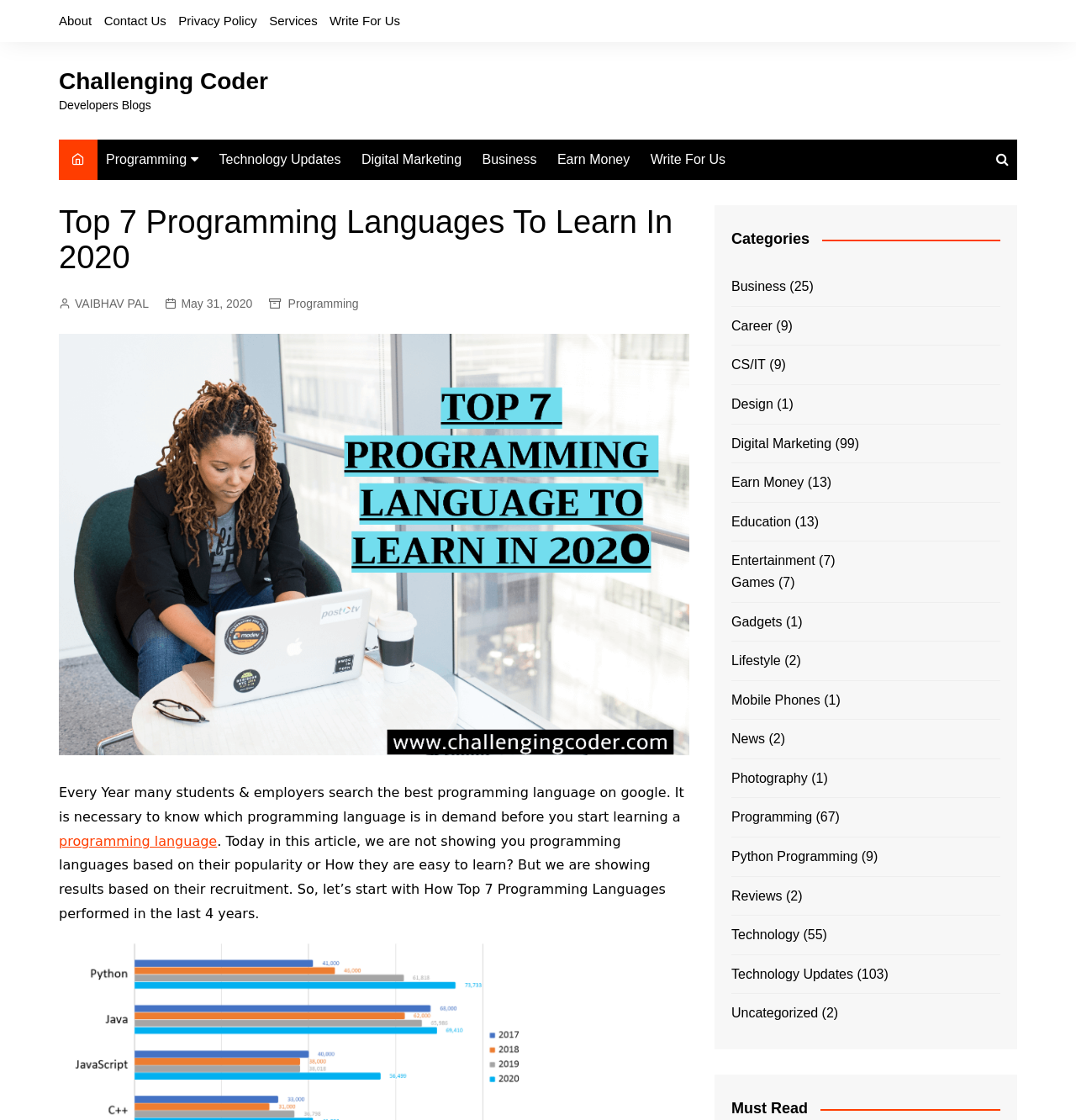Can you identify the bounding box coordinates of the clickable region needed to carry out this instruction: 'Click on the 'About' link'? The coordinates should be four float numbers within the range of 0 to 1, stated as [left, top, right, bottom].

[0.055, 0.008, 0.085, 0.03]